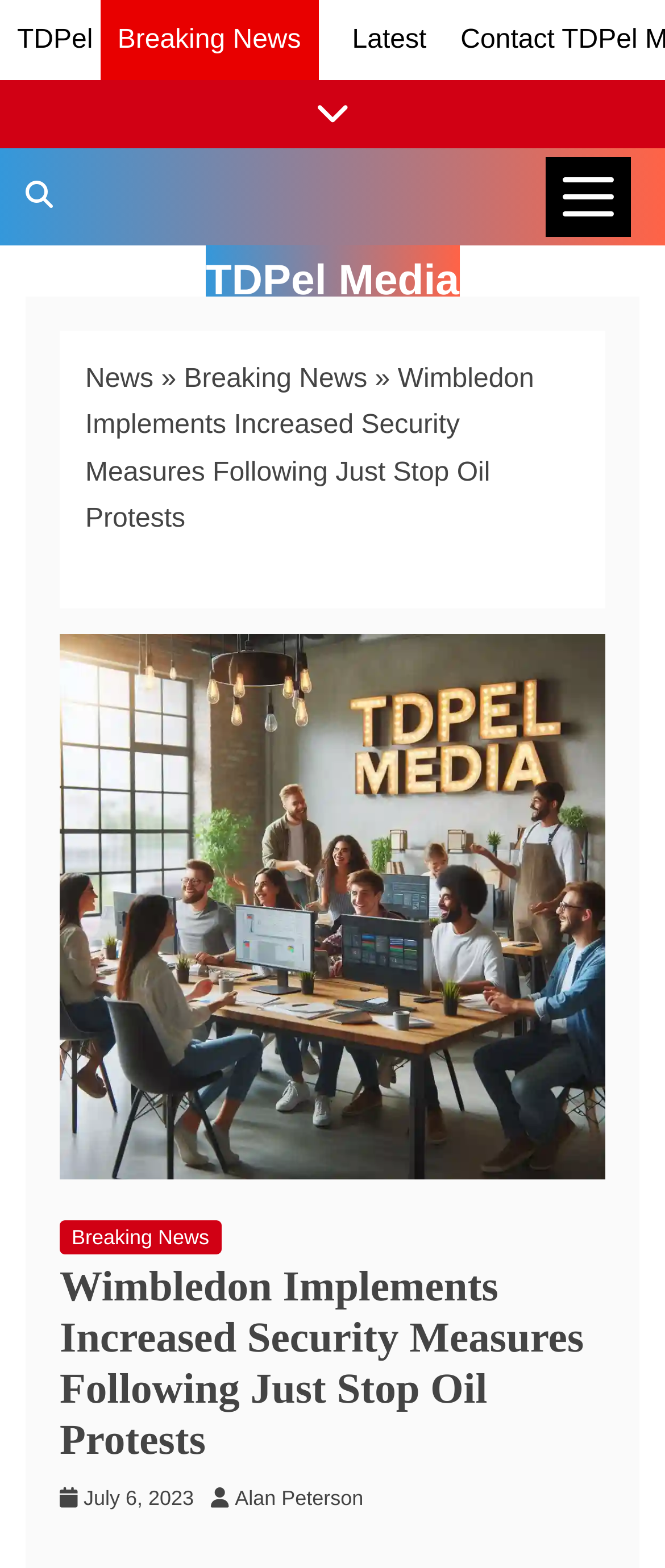Provide the bounding box coordinates for the area that should be clicked to complete the instruction: "view latest news".

[0.53, 0.016, 0.641, 0.035]